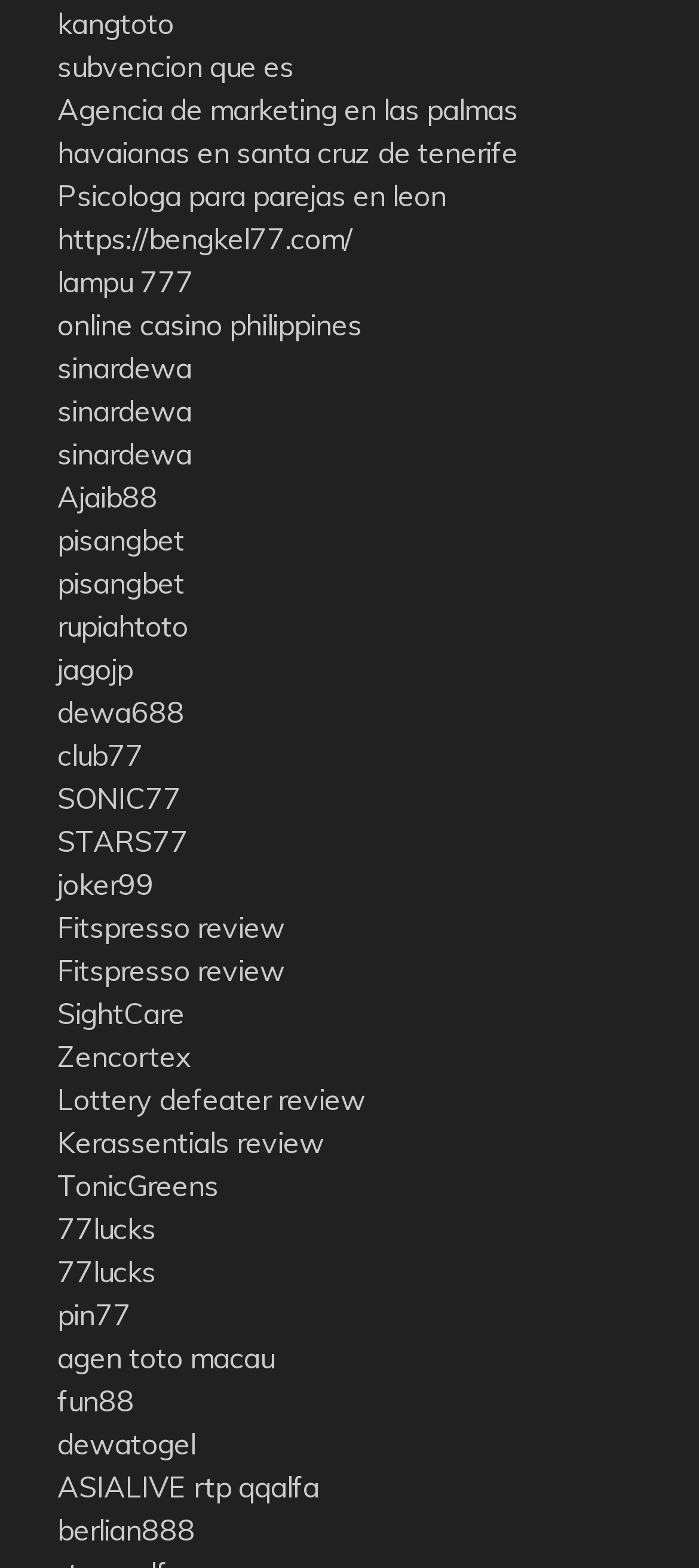Based on the element description: "sinardewa", identify the UI element and provide its bounding box coordinates. Use four float numbers between 0 and 1, [left, top, right, bottom].

[0.082, 0.278, 0.274, 0.301]